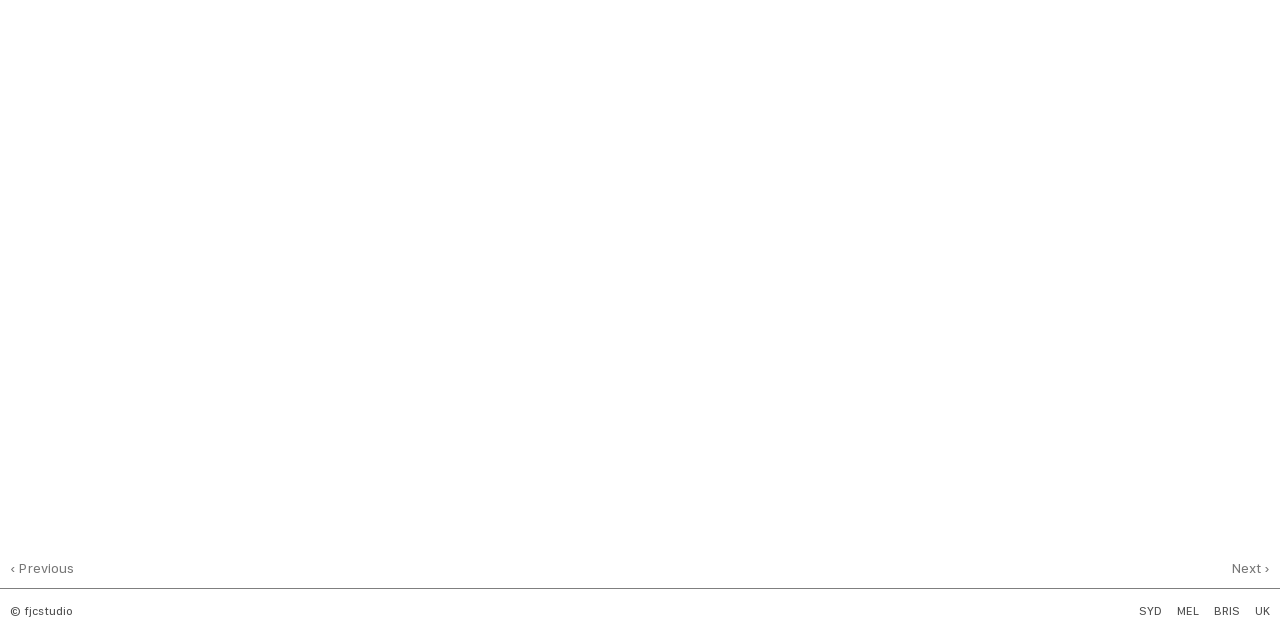Respond with a single word or short phrase to the following question: 
What is the function of the '‹ Previous' and 'Next ›' links?

Pagination